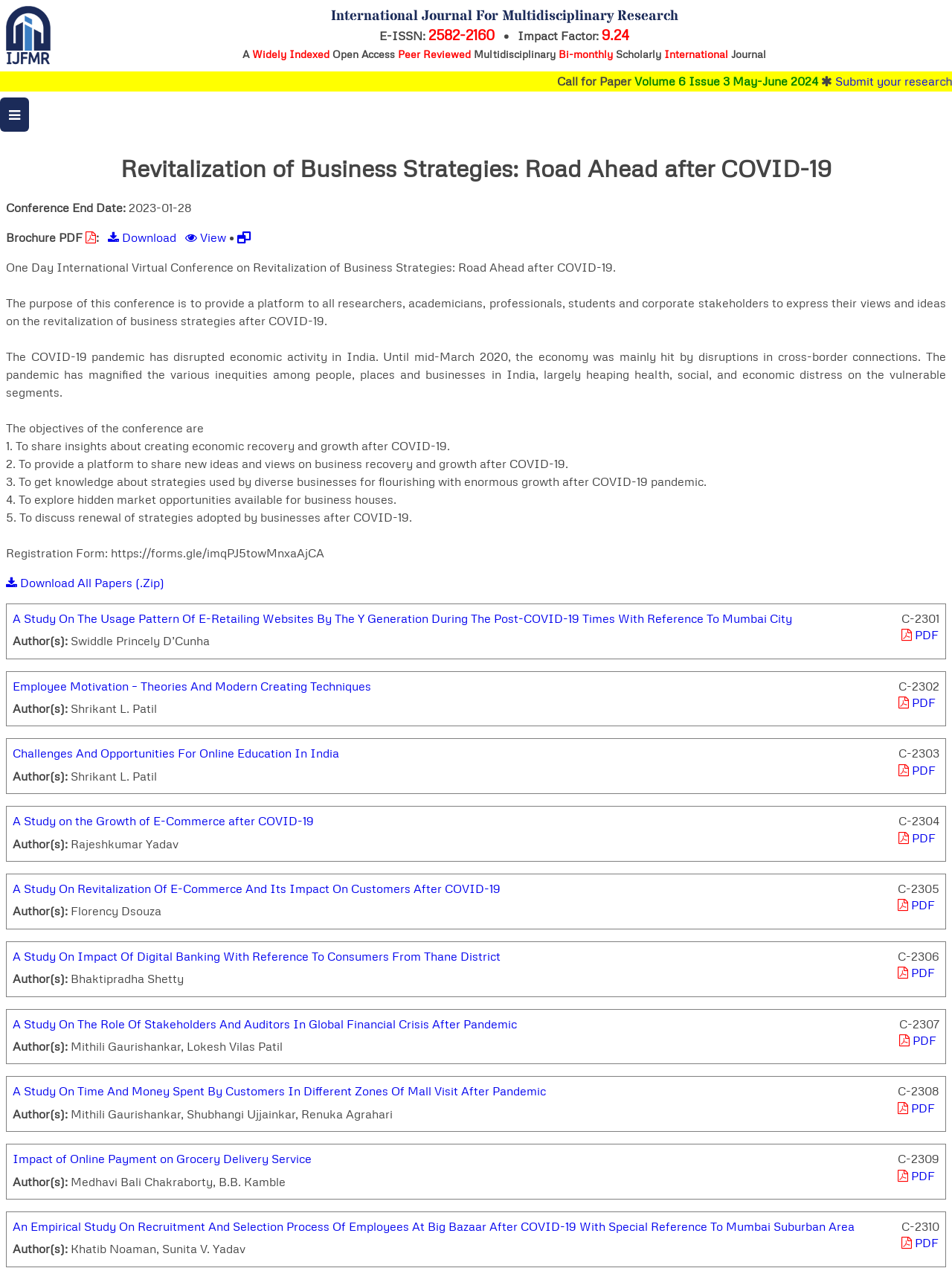Provide the bounding box coordinates of the HTML element described as: "PDF". The bounding box coordinates should be four float numbers between 0 and 1, i.e., [left, top, right, bottom].

[0.943, 0.761, 0.982, 0.773]